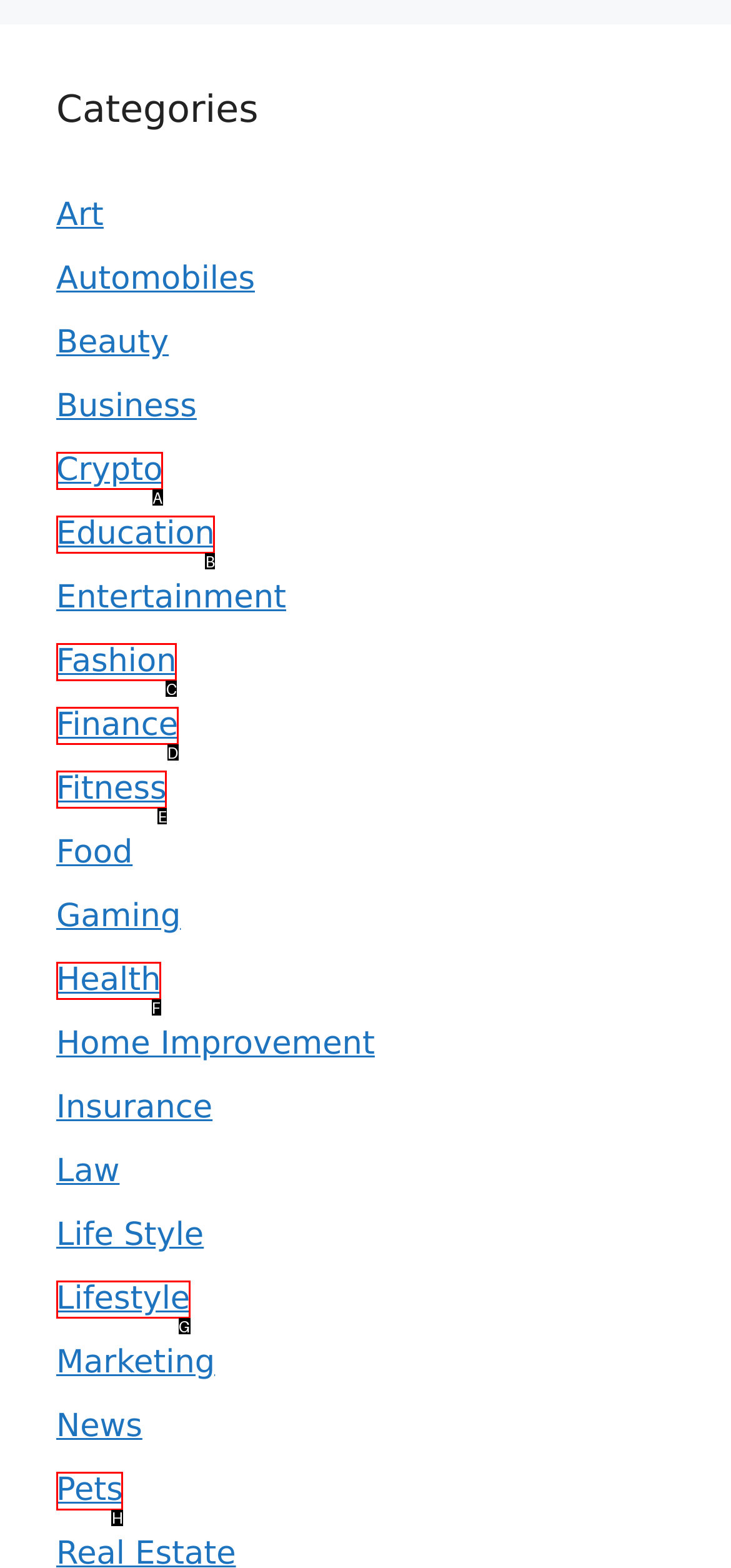Identify the HTML element to select in order to accomplish the following task: Check out the 'Pets' section
Reply with the letter of the chosen option from the given choices directly.

H